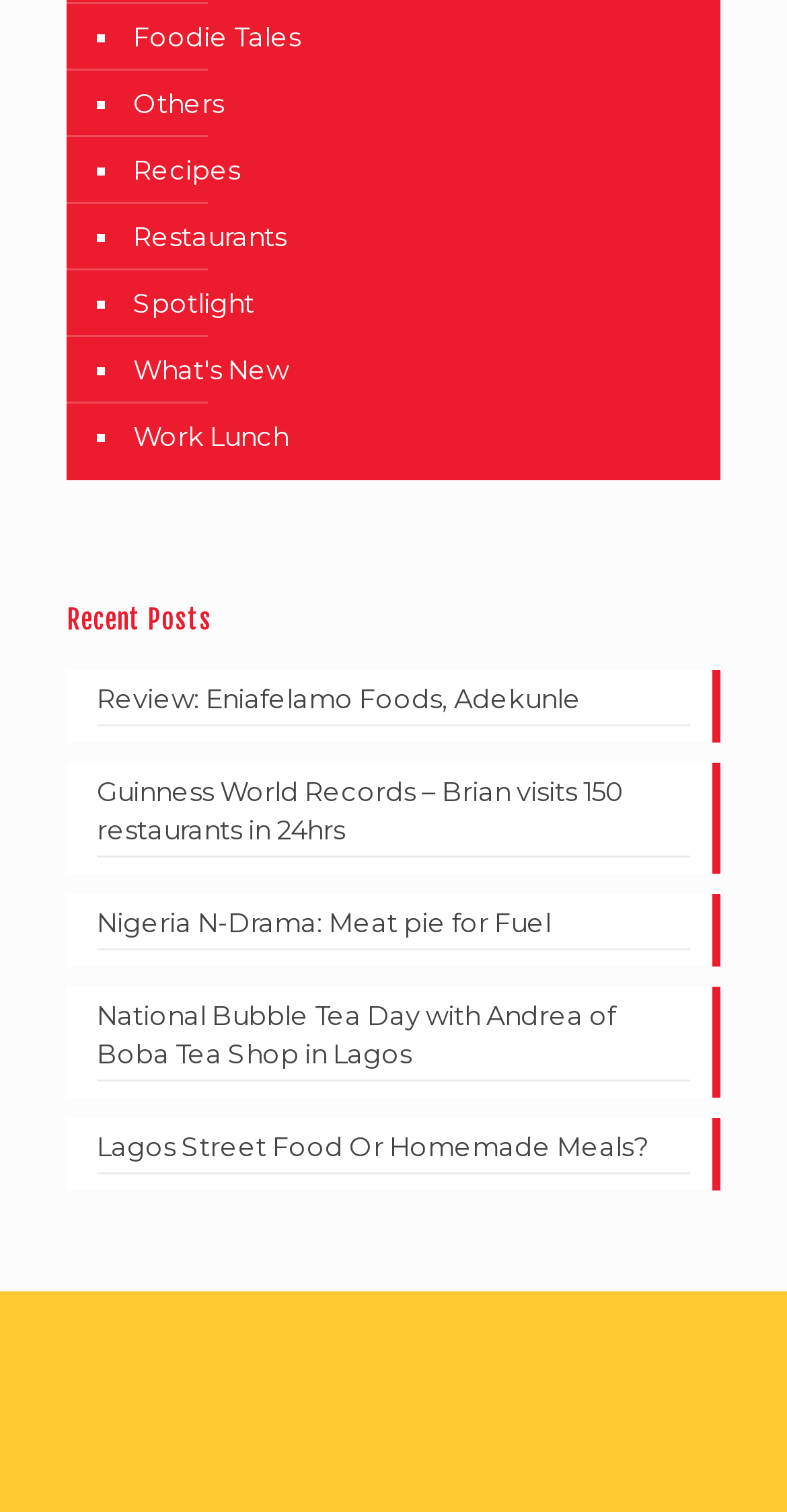Show the bounding box coordinates of the region that should be clicked to follow the instruction: "Explore Restaurants."

[0.162, 0.134, 0.89, 0.178]